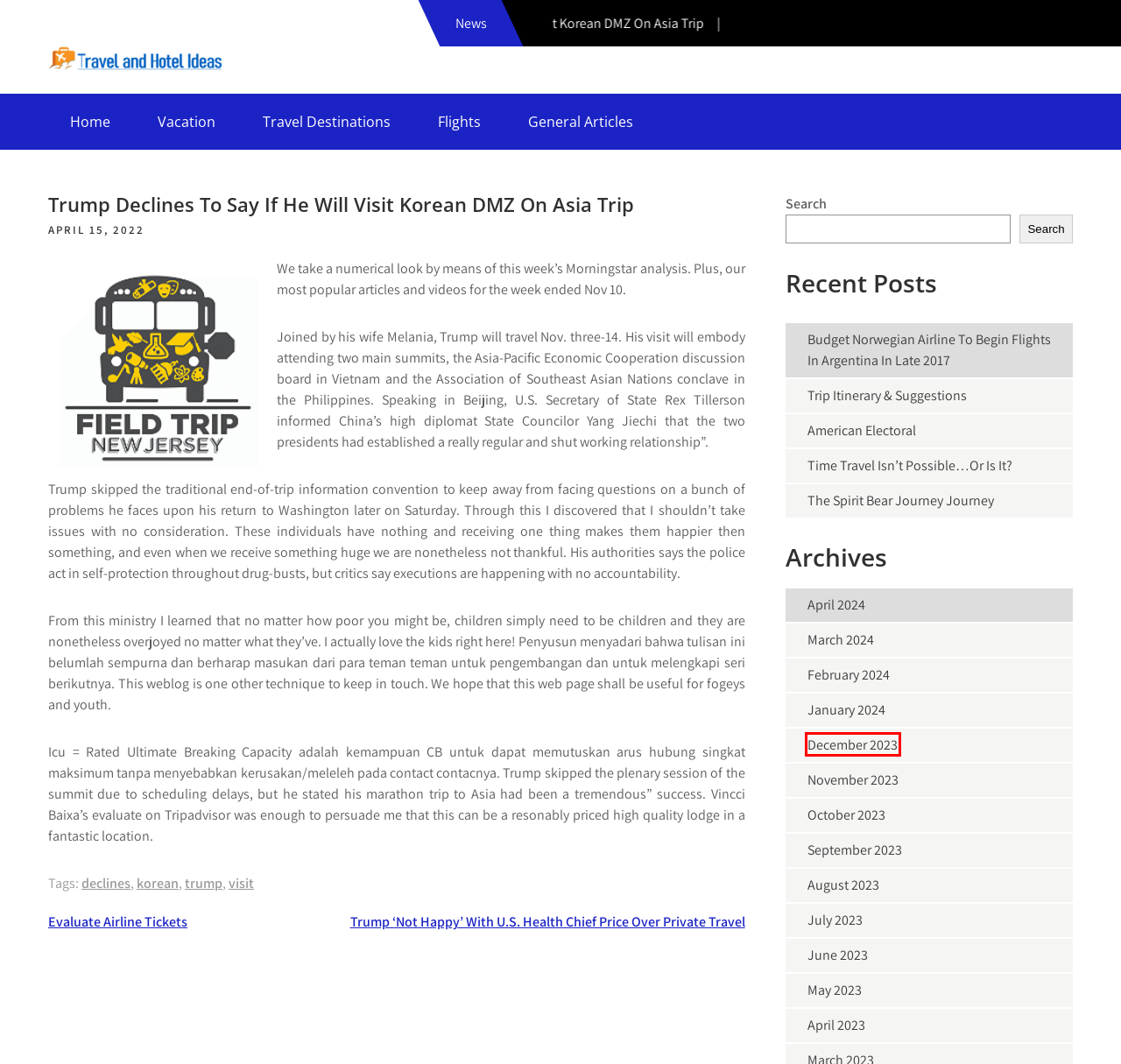Review the webpage screenshot provided, noting the red bounding box around a UI element. Choose the description that best matches the new webpage after clicking the element within the bounding box. The following are the options:
A. December 2023 - Travel and Hotel Ideas
B. March 2024 - Travel and Hotel Ideas
C. The Spirit Bear Journey Journey - Travel and Hotel Ideas
D. Flights Archives - Travel and Hotel Ideas
E. August 2023 - Travel and Hotel Ideas
F. Vacation Archives - Travel and Hotel Ideas
G. Travel Destinations Archives - Travel and Hotel Ideas
H. September 2023 - Travel and Hotel Ideas

A